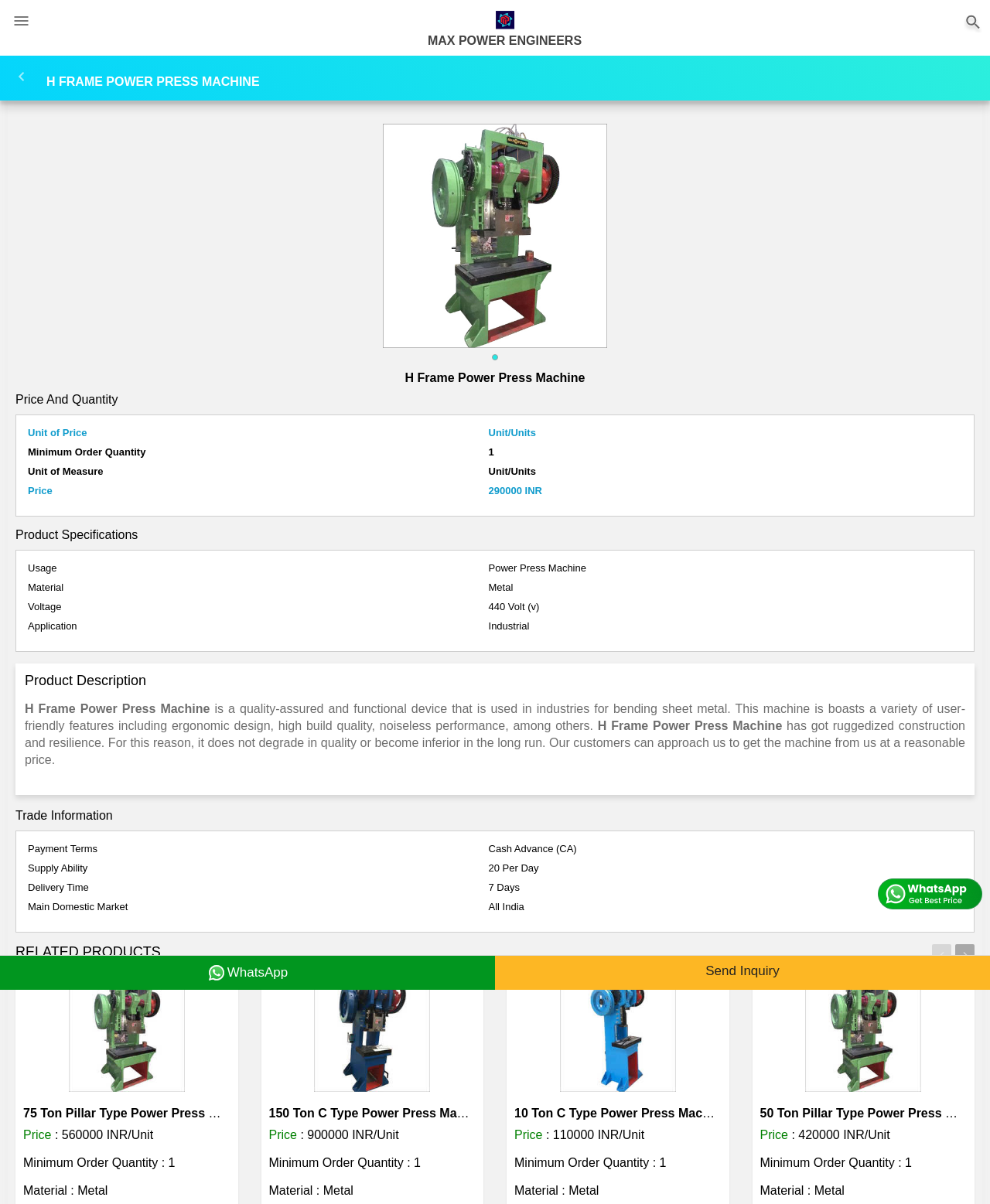Locate the UI element that matches the description WhatsApp in the webpage screenshot. Return the bounding box coordinates in the format (top-left x, top-left y, bottom-right x, bottom-right y), with values ranging from 0 to 1.

[0.0, 0.794, 0.5, 0.822]